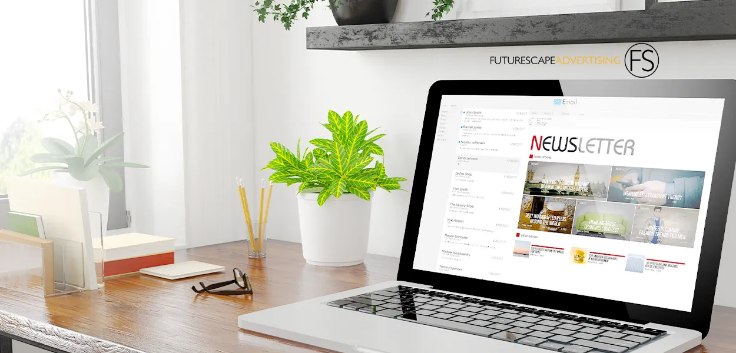Give a comprehensive caption for the image.

The image captures a sleek, modern workspace featuring a laptop displaying an email newsletter interface. The scene is bright and inviting, with natural light streaming through large windows, and a green potted plant enhancing the aesthetic. The laptop screen prominently features the word "NEWSLETTER" in an eye-catching font, suggesting a focus on newsletter design and digital marketing strategies. Accessories such as stylish glasses and stationery are arranged neatly on the wooden desk, creating a professional atmosphere. The design elements reflect the branding of Futurescape Advertising, hinting at expertise in creating compelling email newsletters to foster customer engagement.